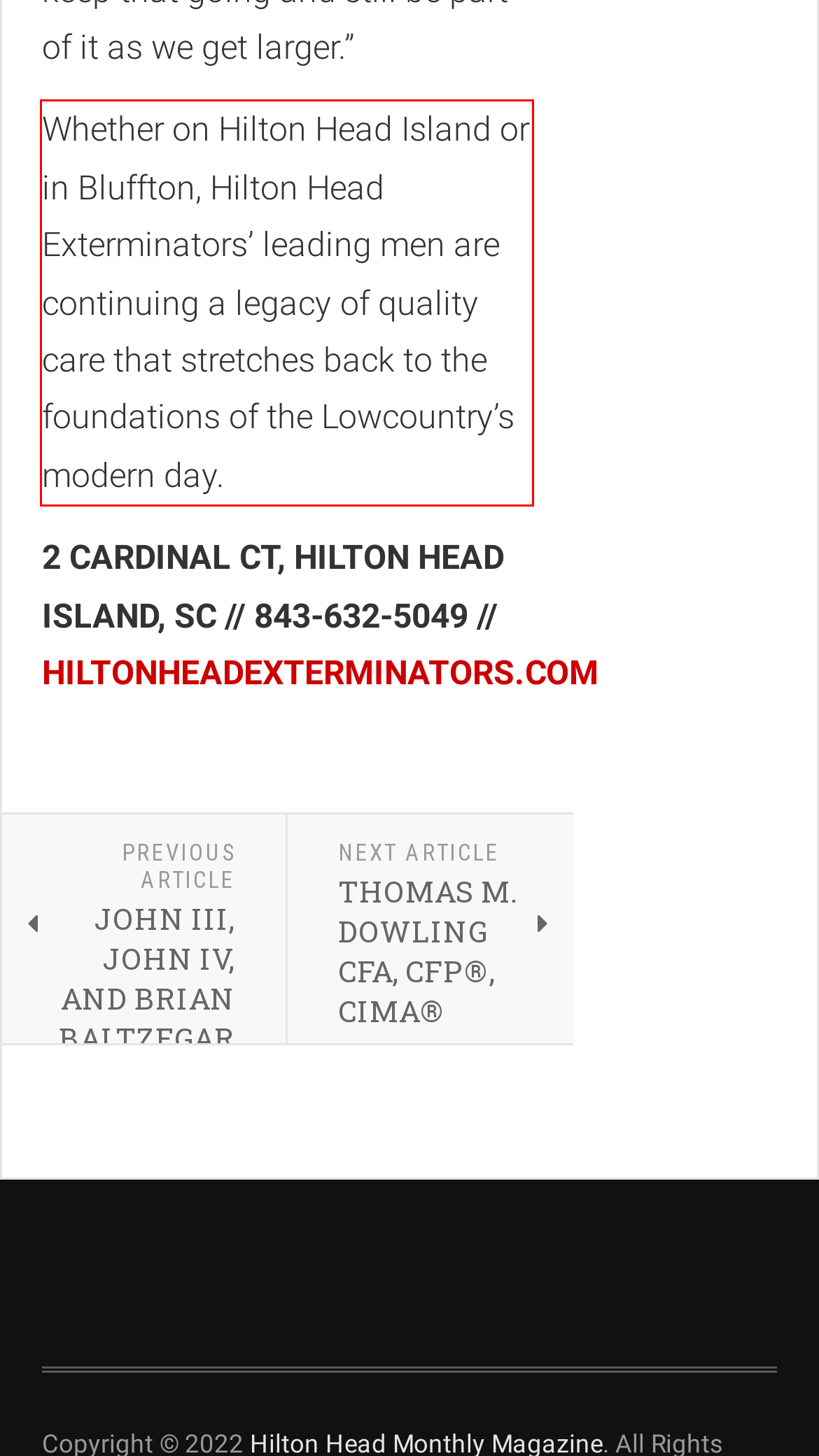With the provided screenshot of a webpage, locate the red bounding box and perform OCR to extract the text content inside it.

Whether on Hilton Head Island or in Bluffton, Hilton Head Exterminators’ leading men are continuing a legacy of quality care that stretches back to the foundations of the Lowcountry’s modern day.